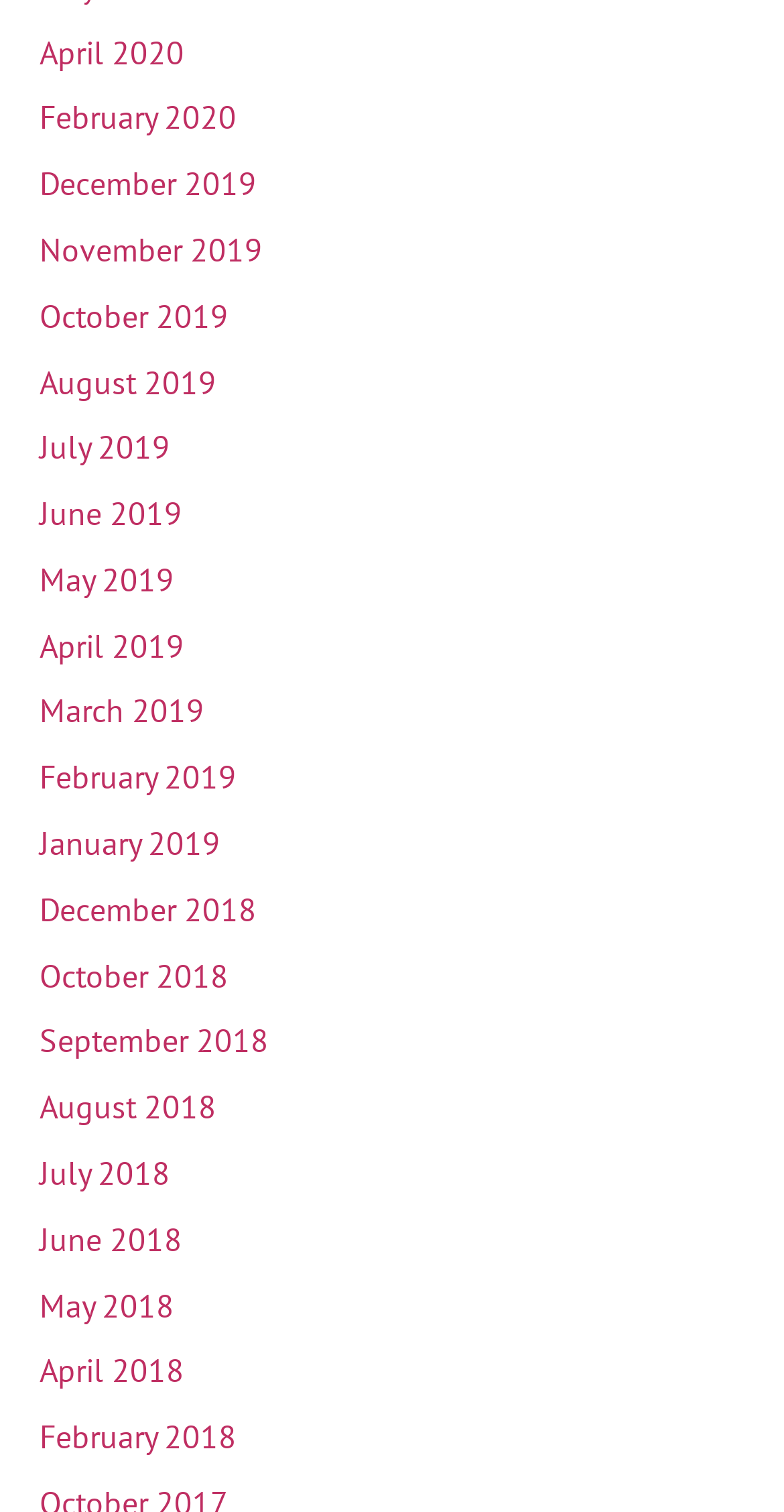Identify the bounding box coordinates of the region I need to click to complete this instruction: "View Aprile 2022".

None